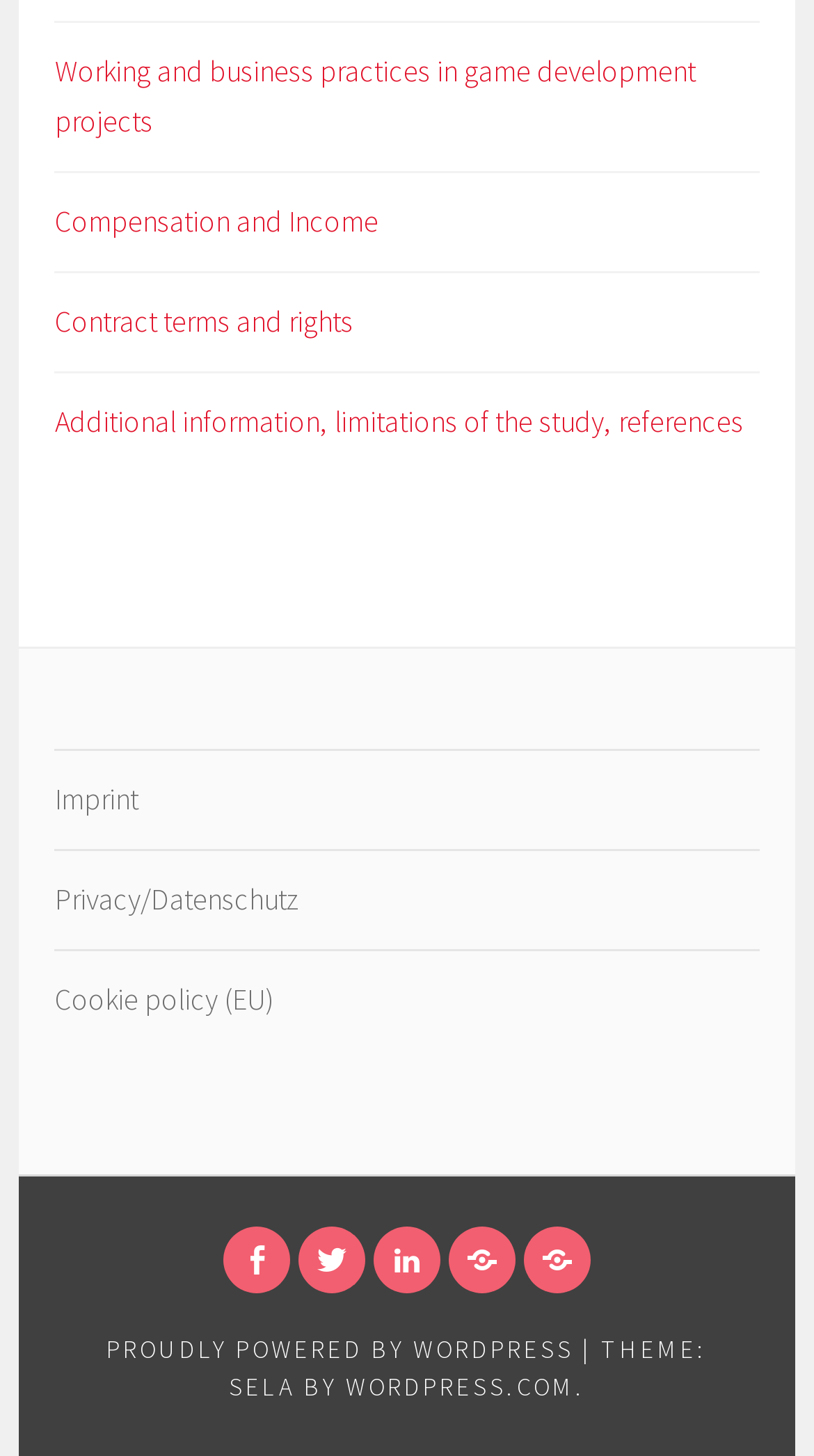Observe the image and answer the following question in detail: What are the main topics discussed in this webpage?

Based on the links provided at the top of the webpage, it appears that the main topics discussed are related to game development projects, including working and business practices, compensation and income, contract terms and rights, and additional information.